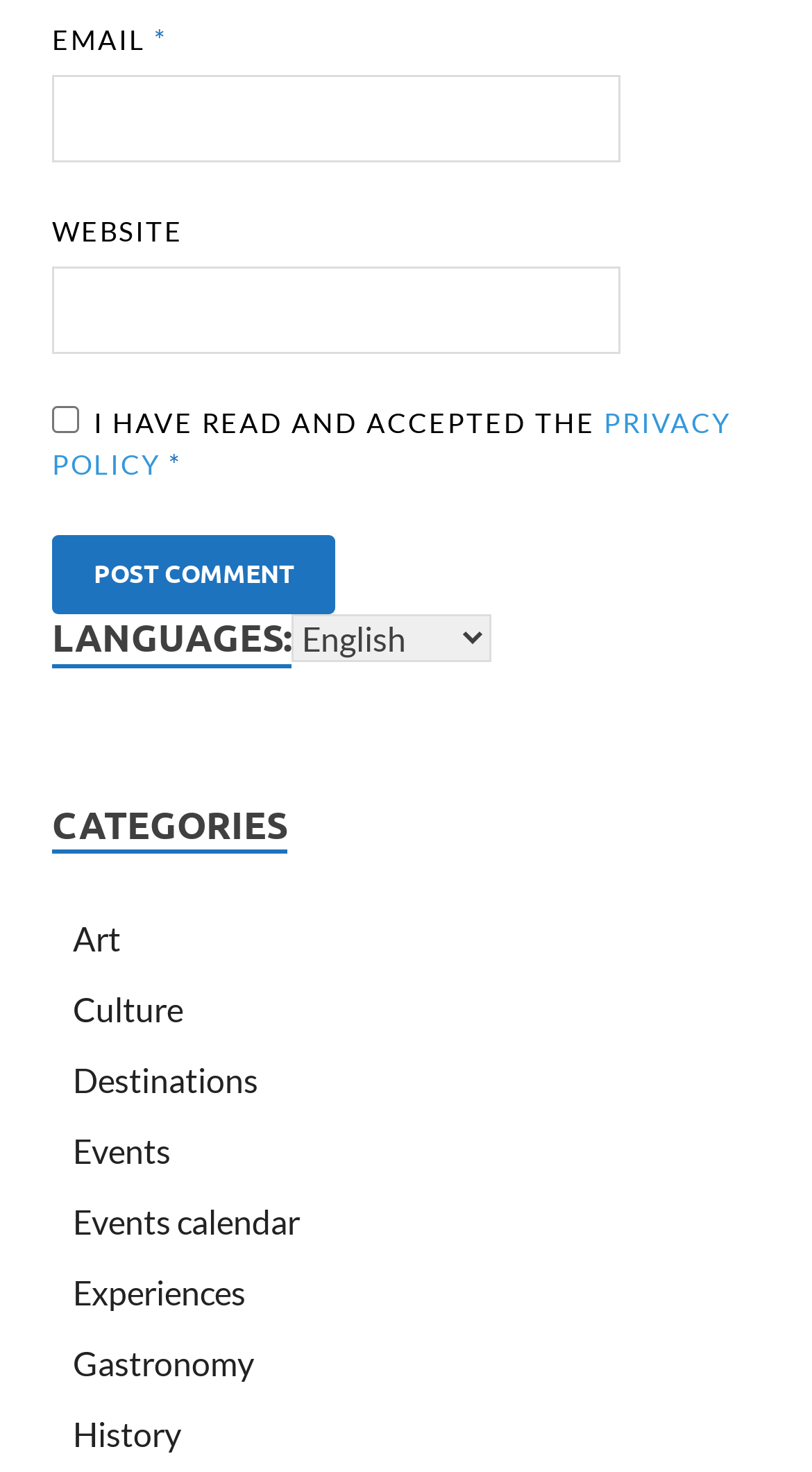Please identify the bounding box coordinates of the region to click in order to complete the given instruction: "Enter email address". The coordinates should be four float numbers between 0 and 1, i.e., [left, top, right, bottom].

[0.064, 0.051, 0.764, 0.11]